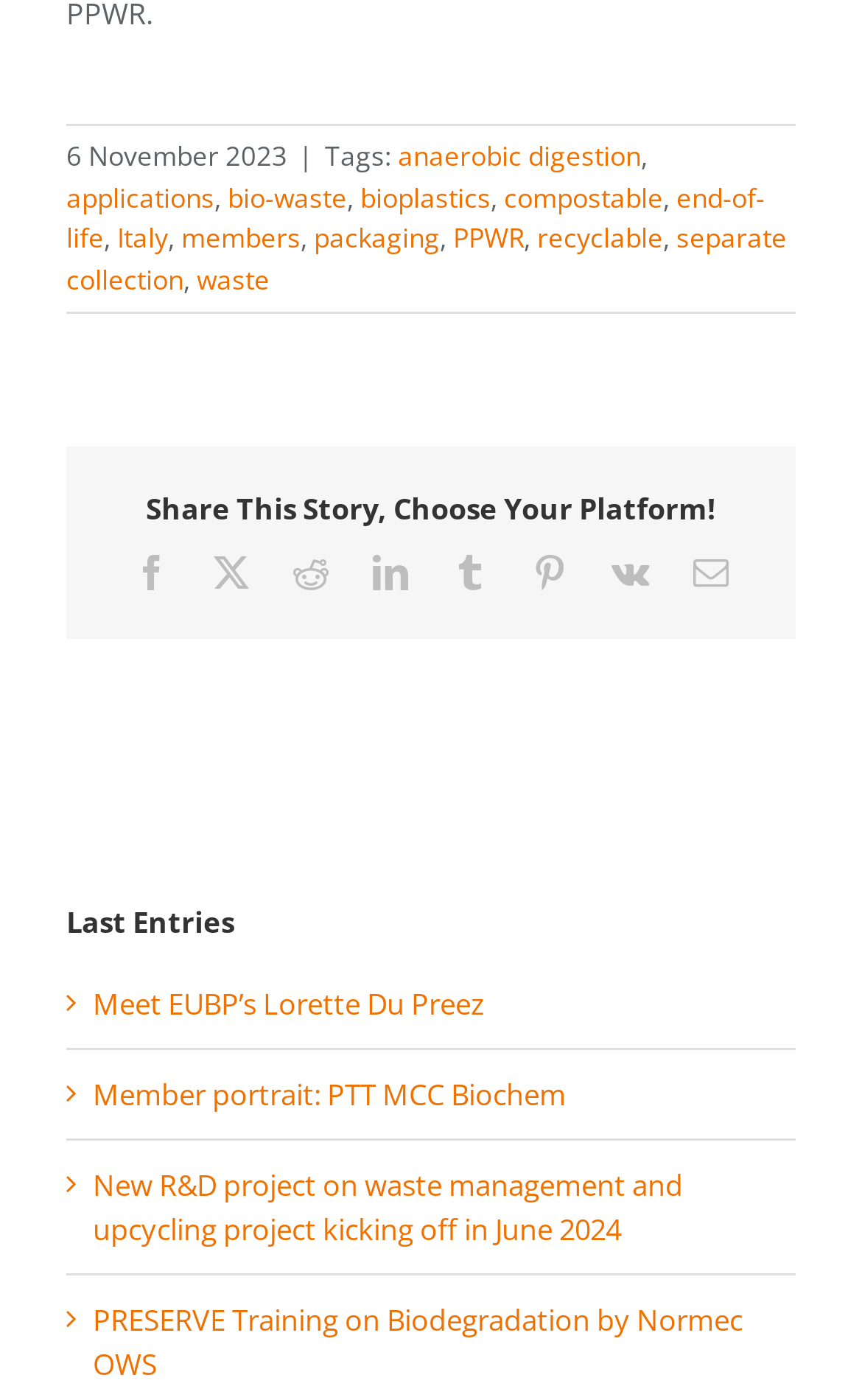Indicate the bounding box coordinates of the element that must be clicked to execute the instruction: "Read about anaerobic digestion". The coordinates should be given as four float numbers between 0 and 1, i.e., [left, top, right, bottom].

[0.462, 0.098, 0.744, 0.125]